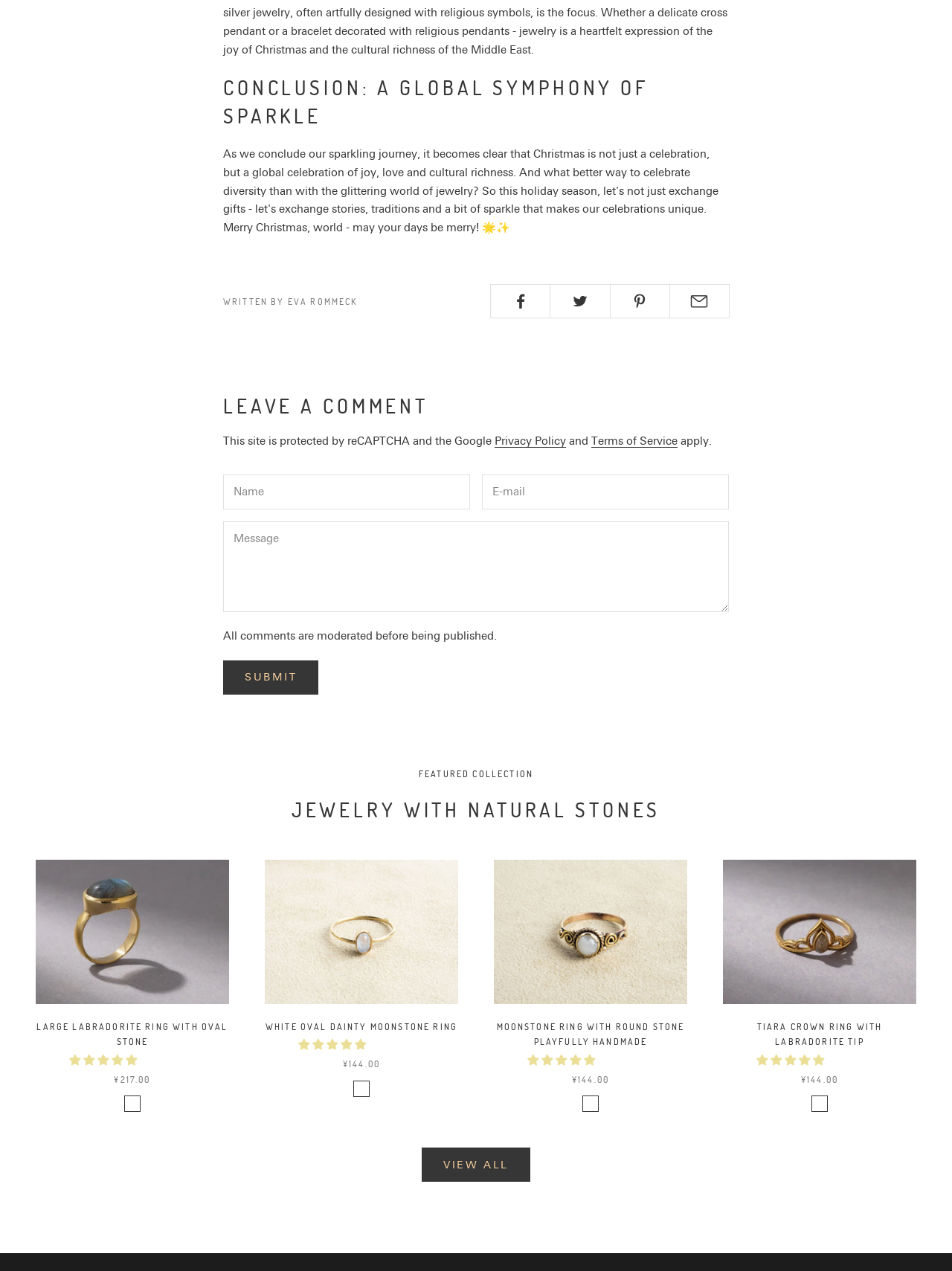Reply to the question with a single word or phrase:
How many social media sharing links are there?

4